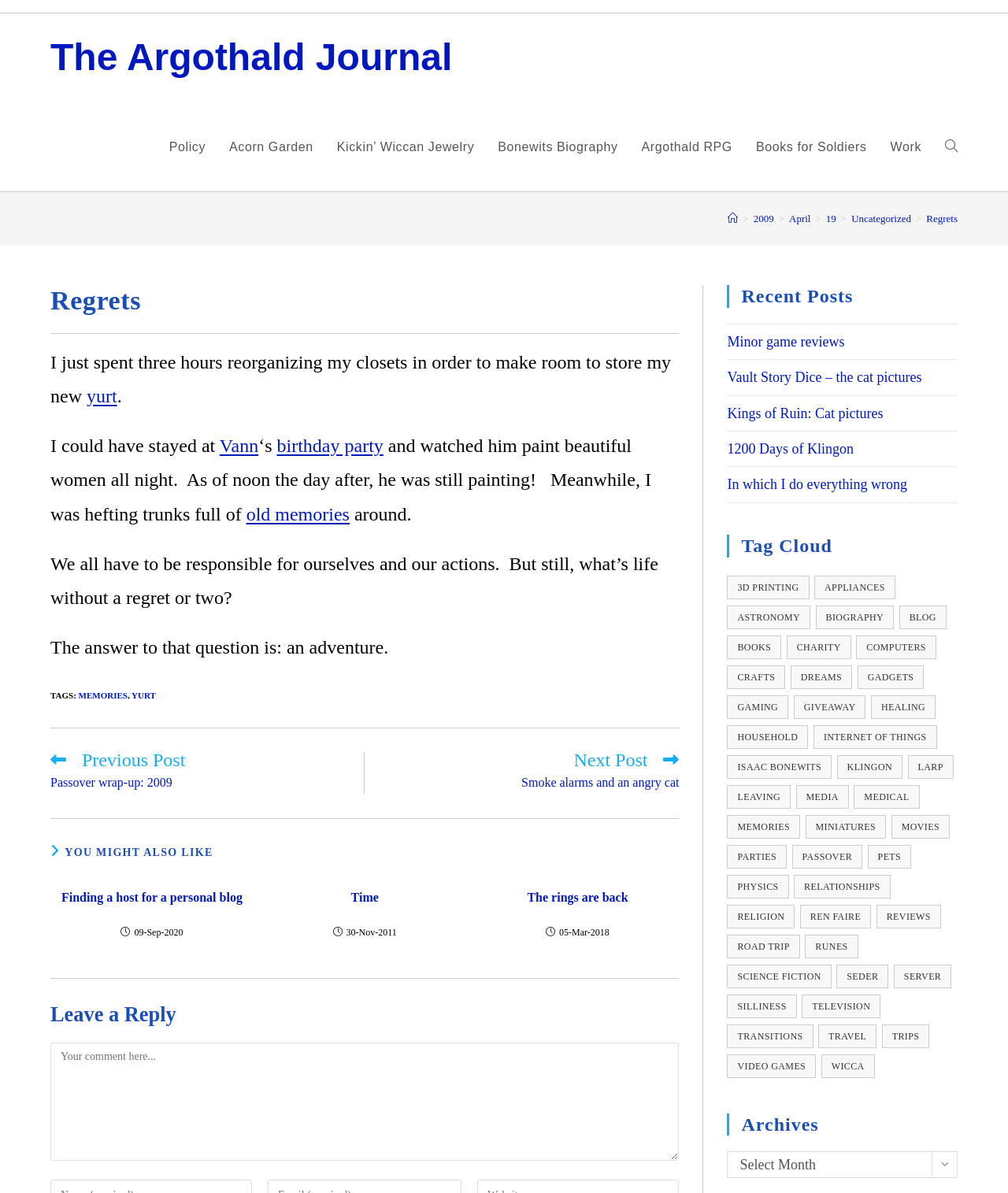What is the title of the current article?
Please provide a single word or phrase as your answer based on the screenshot.

Regrets